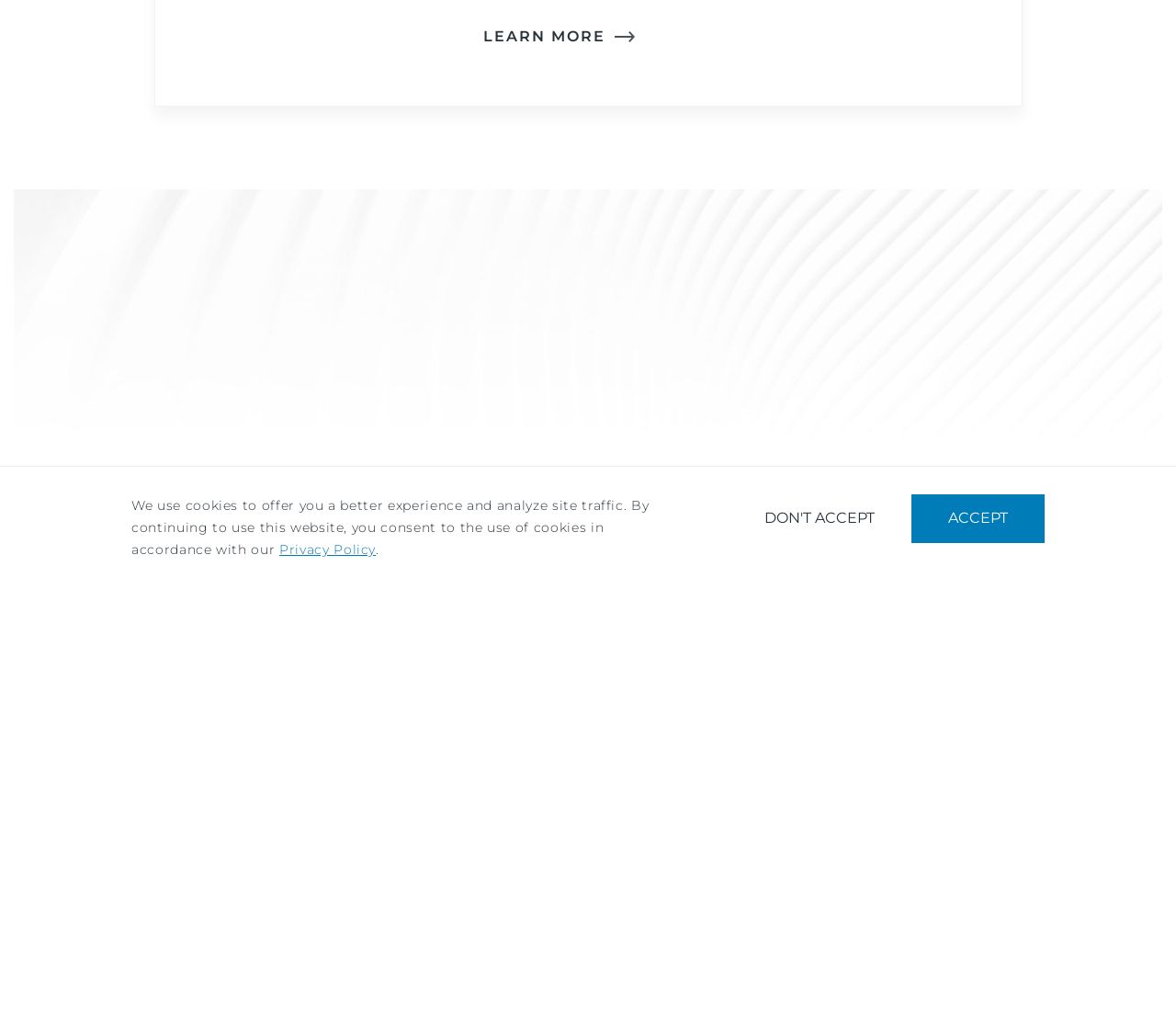Provide the bounding box coordinates of the UI element this sentence describes: "Privacy Policy".

[0.238, 0.531, 0.32, 0.547]